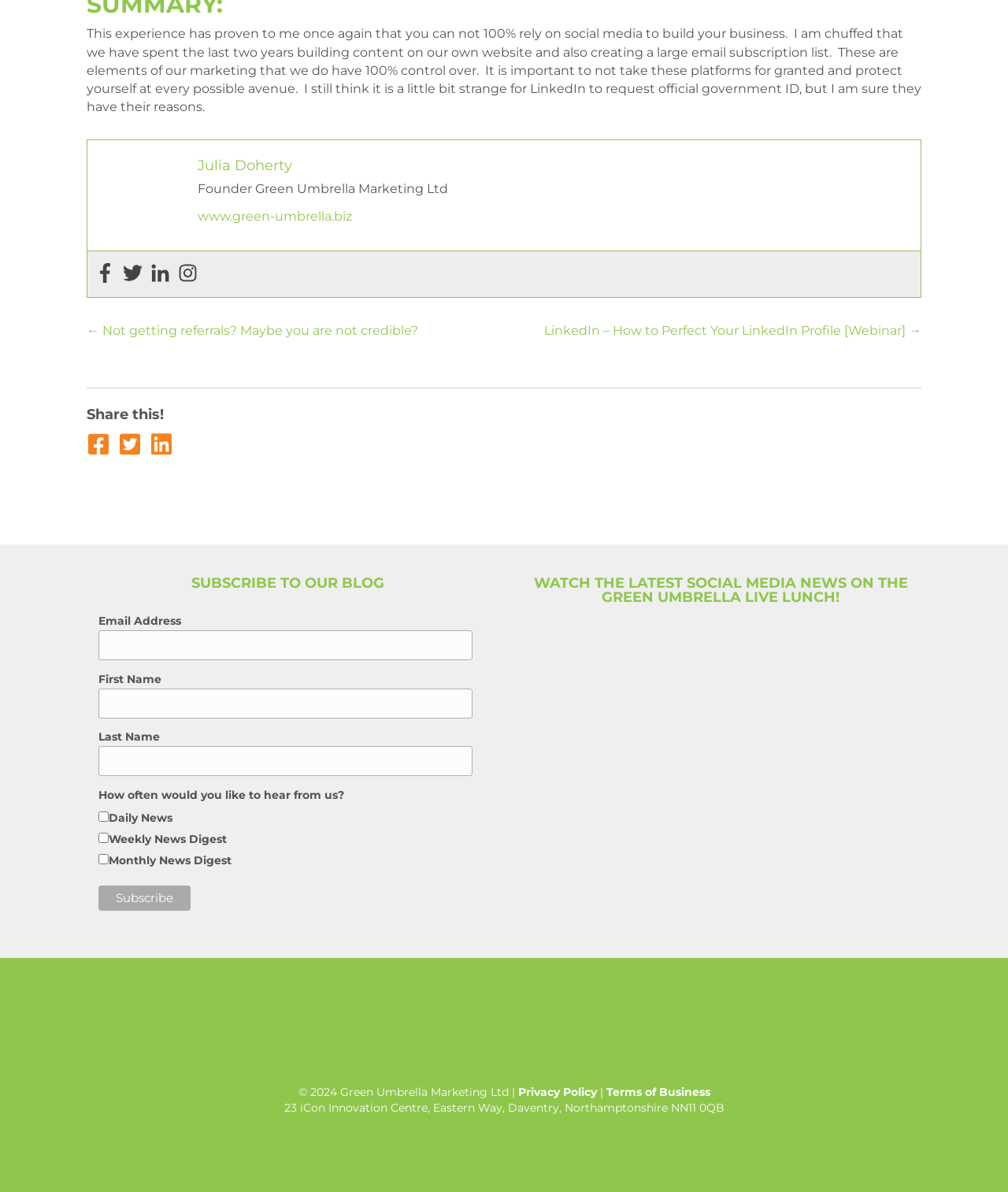Carefully observe the image and respond to the question with a detailed answer:
What is the purpose of the 'Subscribe' button?

The answer can be found by looking at the context of the 'Subscribe' button, which is surrounded by text fields for email address, first name, and last name, indicating that it is for subscribing to the blog.